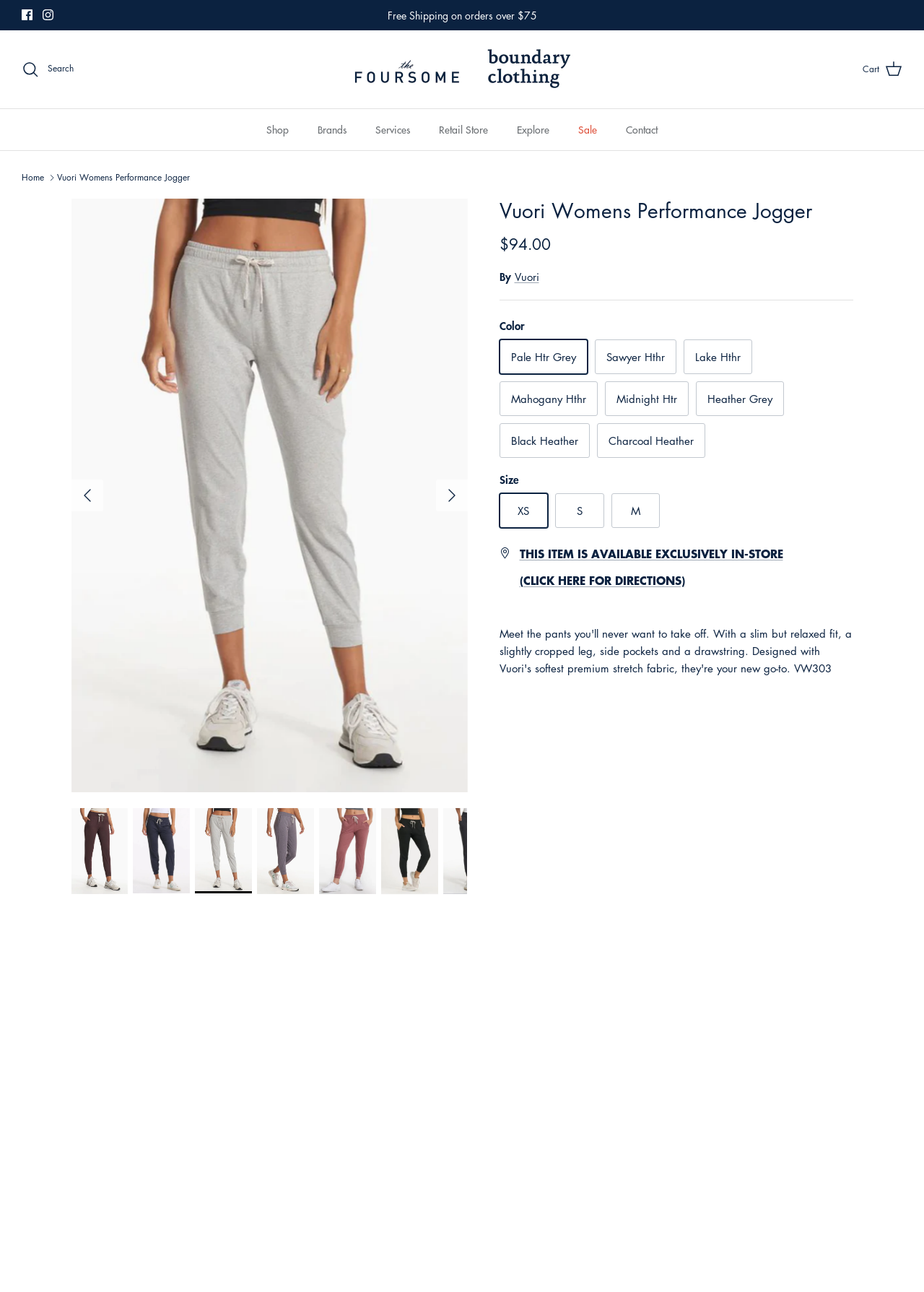Identify the bounding box coordinates of the region that should be clicked to execute the following instruction: "View Vuori Womens Performance Jogger details".

[0.54, 0.154, 0.923, 0.172]